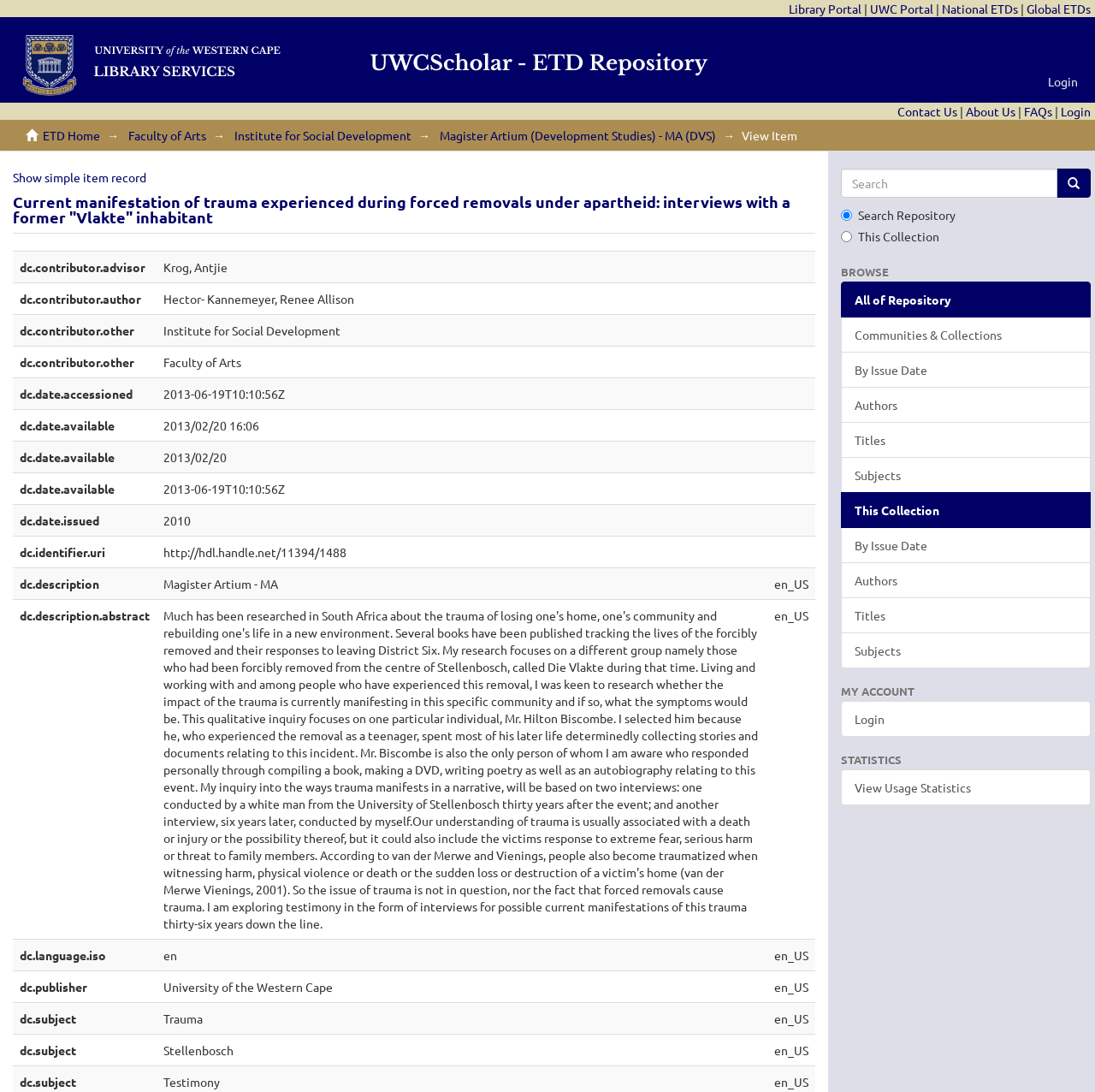What is the title of the thesis?
Please provide a comprehensive answer based on the contents of the image.

I found the answer by looking at the heading element which contains the title of the thesis.